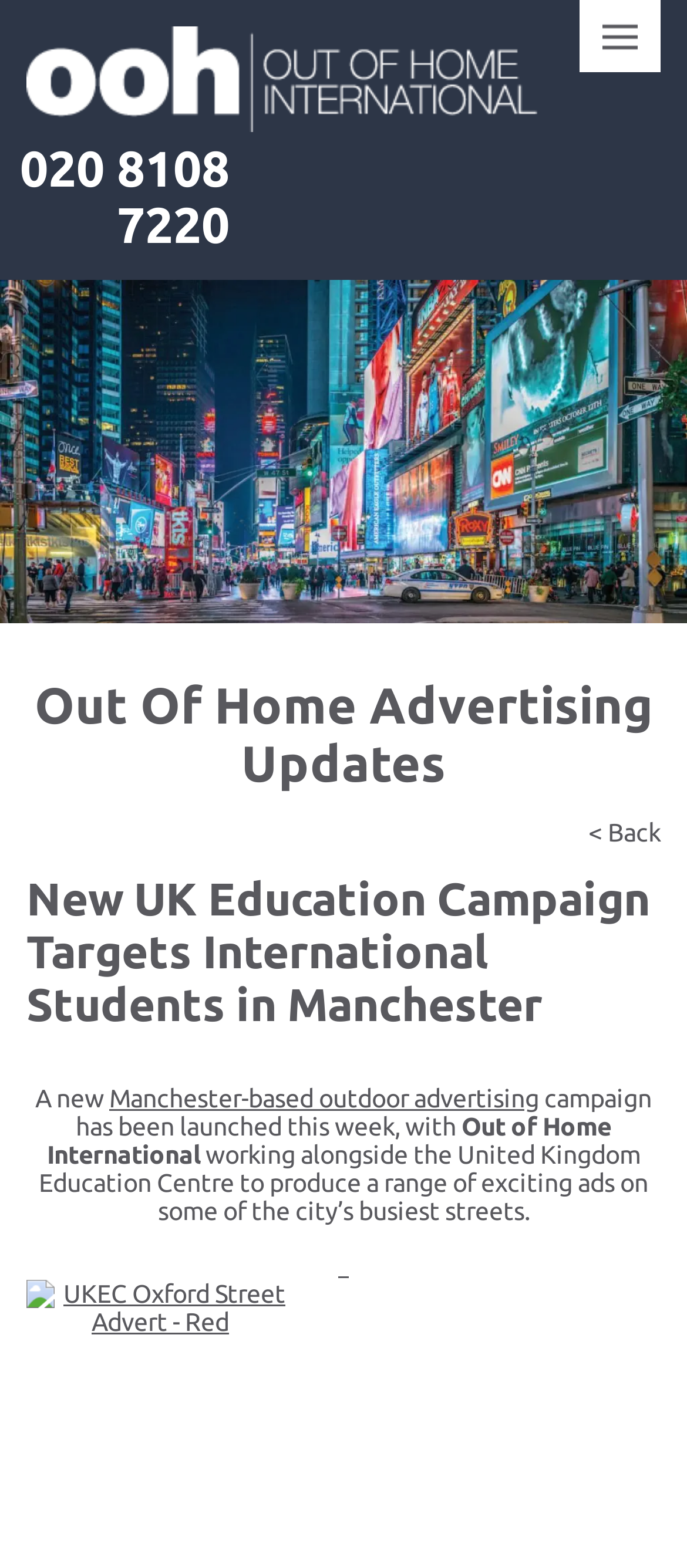Review the image closely and give a comprehensive answer to the question: What is the name of the company mentioned in the logo?

The logo is an image element with the text 'Out of Home International' and it is located at the top left corner of the webpage, with bounding box coordinates [0.038, 0.017, 0.782, 0.084].